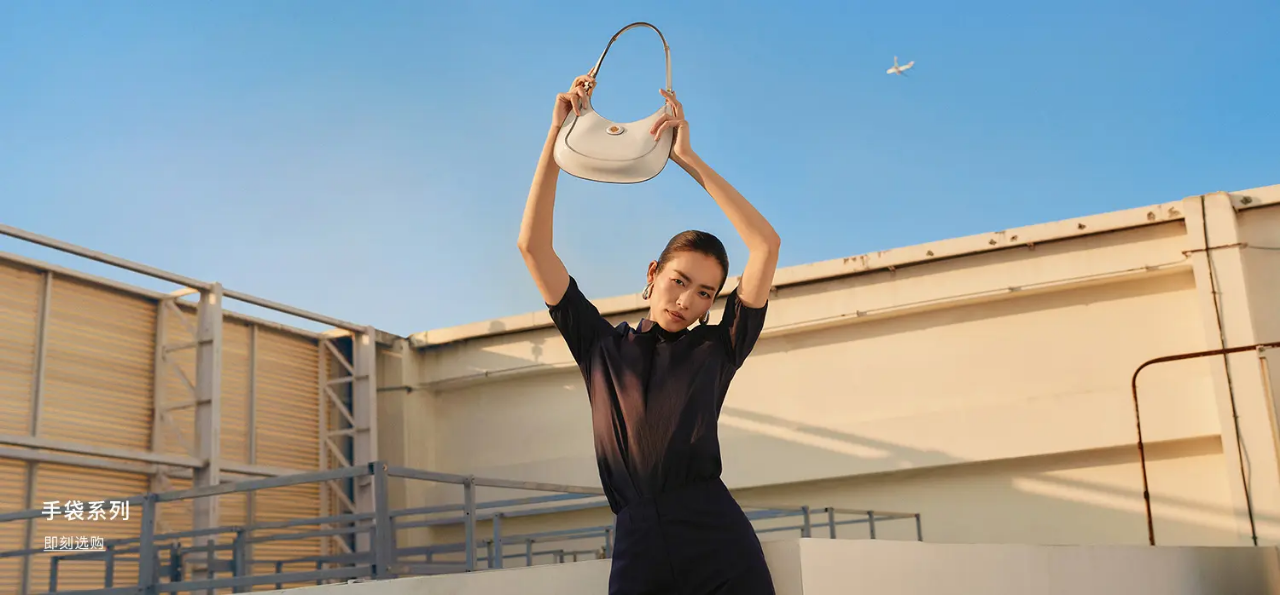Answer the question in a single word or phrase:
Where is the model standing?

A modern rooftop